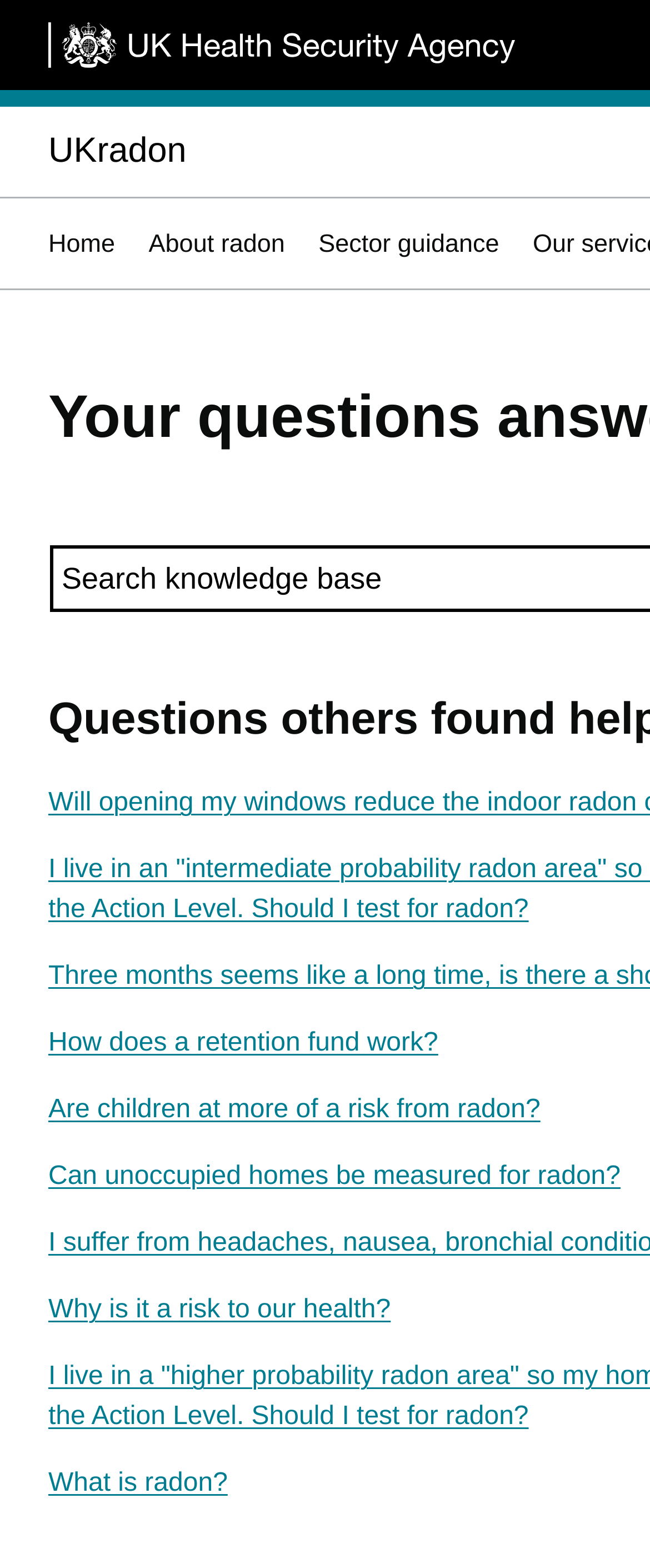Analyze the image and answer the question with as much detail as possible: 
How many links are in the main navigation?

I counted the links in the main navigation section, which are 'Home', 'About radon', 'Sector guidance', and 'UKradon'. There are 4 links in total.